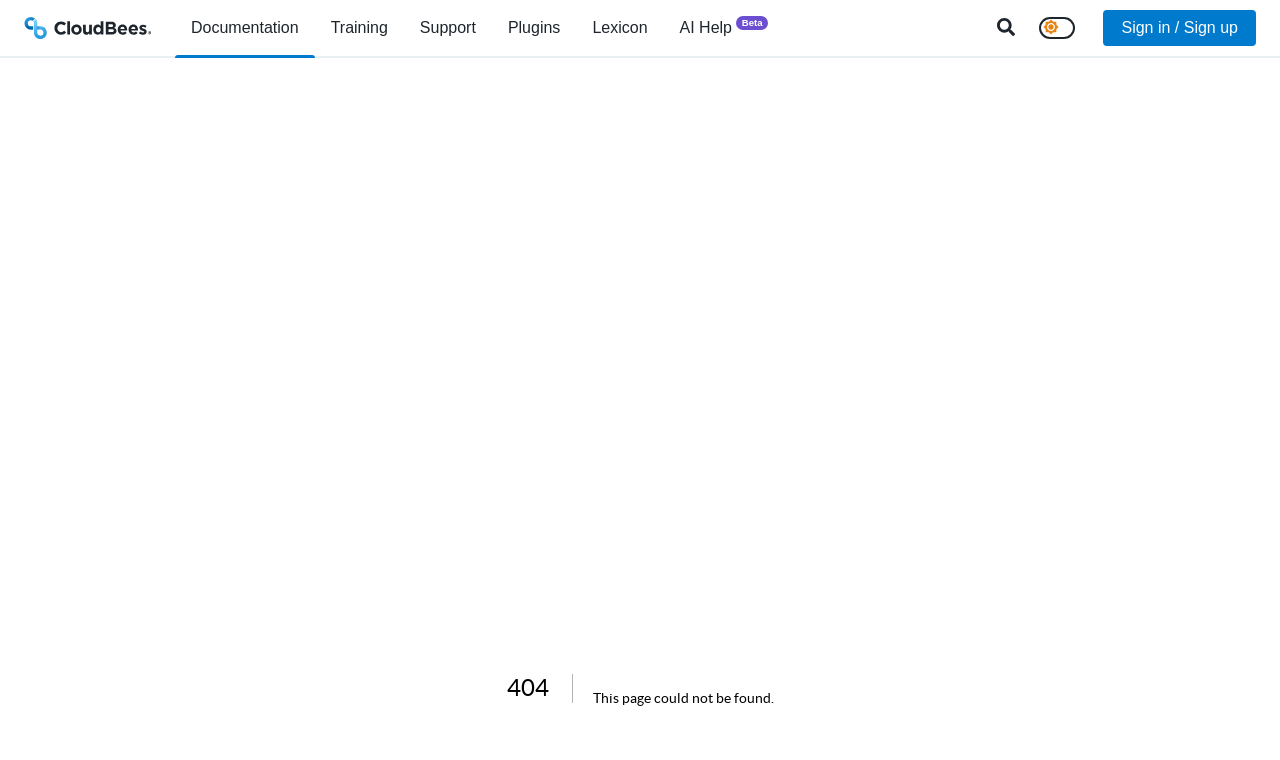Identify the bounding box coordinates of the part that should be clicked to carry out this instruction: "Click the Toggle navigation menu".

[0.137, 0.0, 0.246, 0.074]